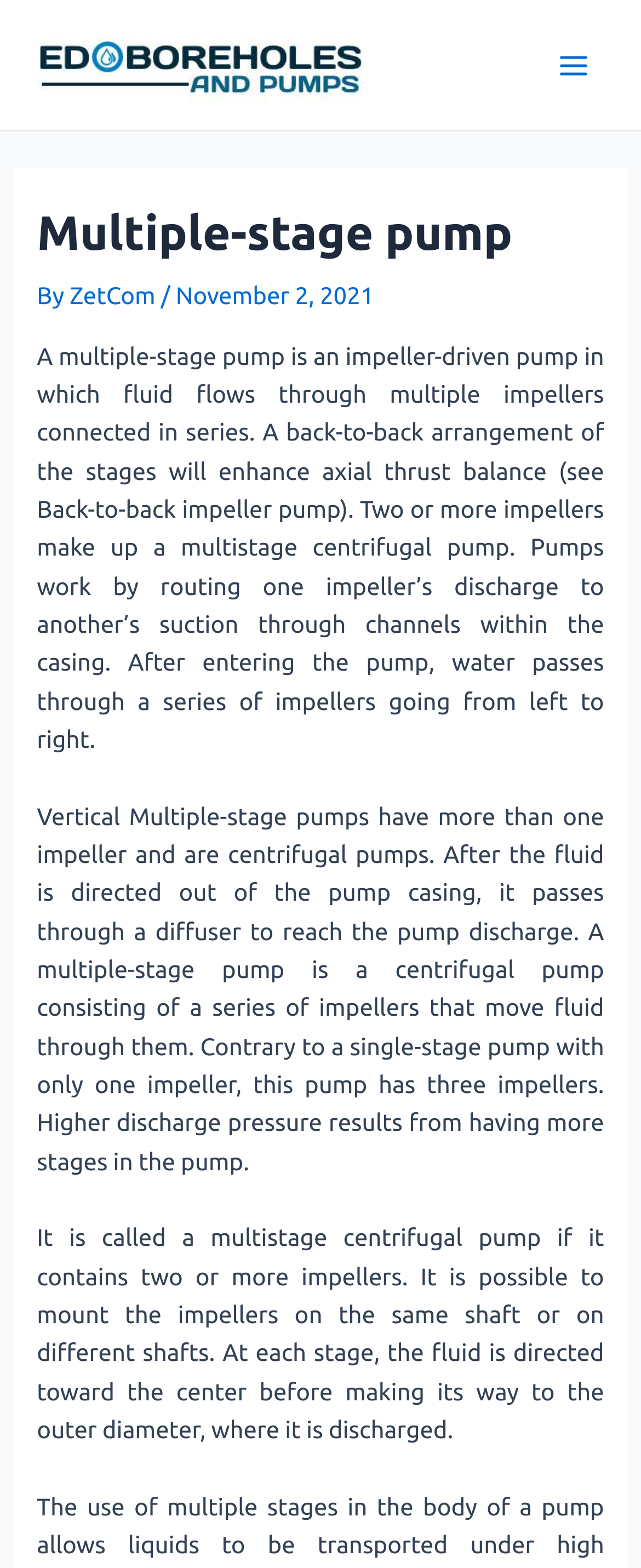Write an extensive caption that covers every aspect of the webpage.

The webpage is about multiple-stage pumps, with the title "Multiple-stage pump" prominently displayed at the top left of the page. Below the title, there is a brief description of the author and the date of publication, "By ZetCom, November 2, 2021". 

On the top right of the page, there is a logo of "ED BOREHOLES AND PUMPS" accompanied by a link to the company's website. Next to the logo, there is a "Main Menu" button.

The main content of the page is divided into three paragraphs. The first paragraph explains the basic concept of a multiple-stage pump, stating that it is an impeller-driven pump with fluid flowing through multiple impellers connected in series. The second paragraph describes the working principle of a vertical multiple-stage pump, where the fluid passes through a series of impellers and a diffuser to reach the pump discharge. The third paragraph provides more details about the characteristics of a multistage centrifugal pump, including the possibility of mounting impellers on the same or different shafts.

Throughout the page, there are no images other than the logo of "ED BOREHOLES AND PUMPS" and an icon next to the "Main Menu" button. The overall layout is organized, with clear headings and concise text.